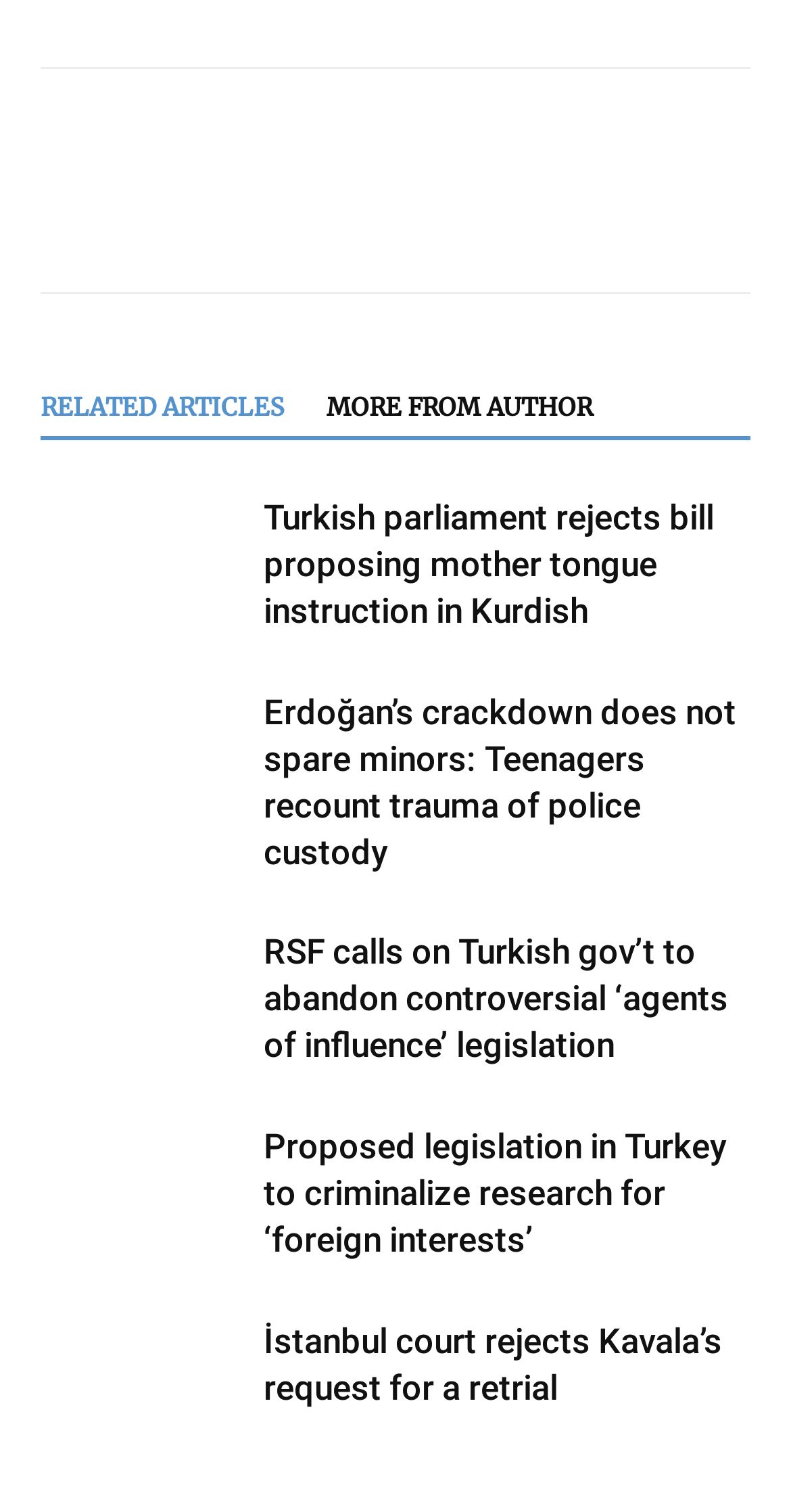How many social media links are in the footer?
Provide a fully detailed and comprehensive answer to the question.

I counted the number of links in the footer section, which are represented by the icons '', '', '', '', '', and ''. These links are likely social media links.